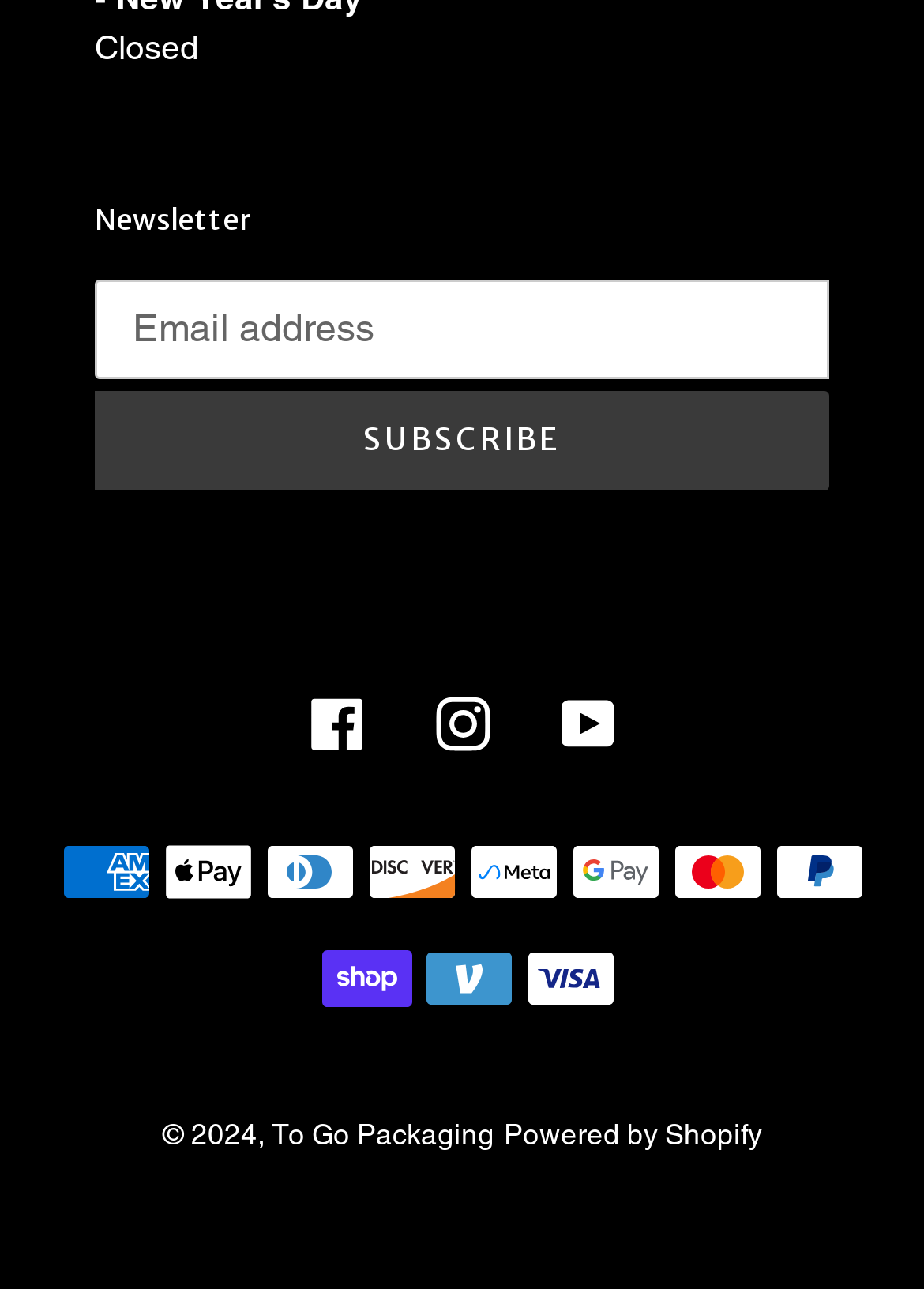What is the status of the newsletter?
Please use the image to deliver a detailed and complete answer.

The status of the newsletter can be determined by looking at the static text element 'Closed' at the top of the page, which indicates that the newsletter is currently closed.